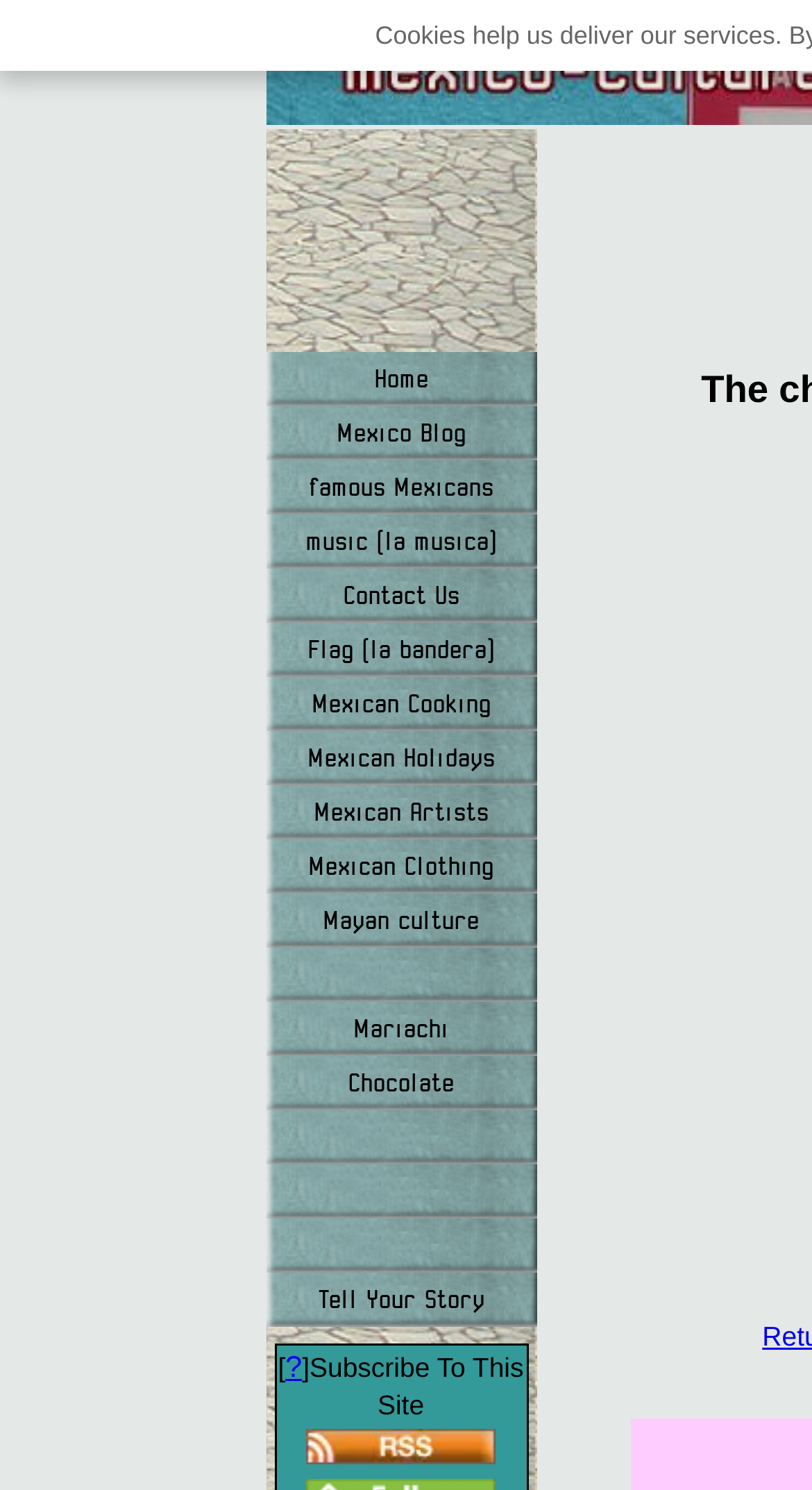Give a concise answer using one word or a phrase to the following question:
How many links are there in the navigation menu?

15